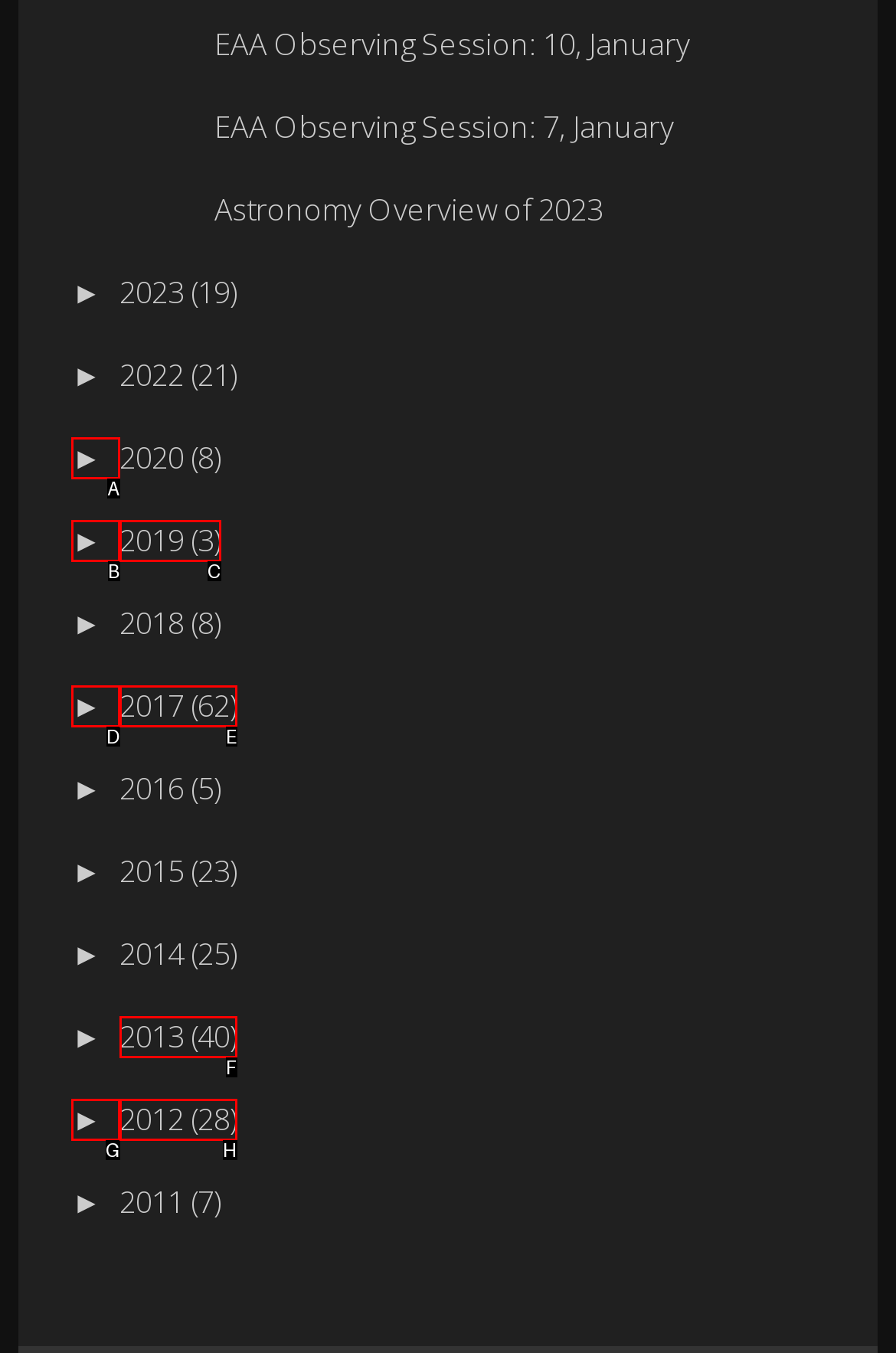Identify the UI element that corresponds to this description: ►
Respond with the letter of the correct option.

A